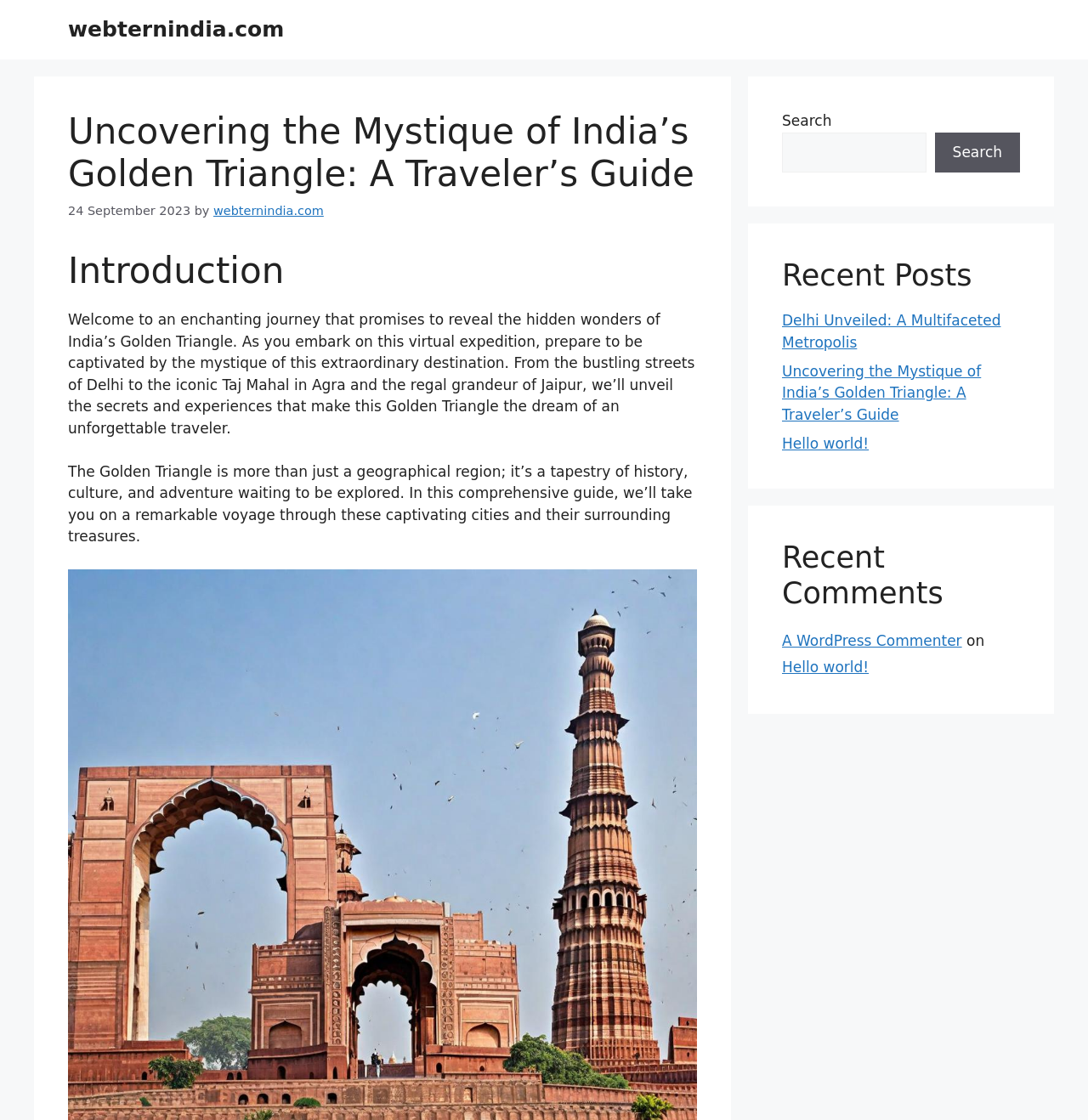Provide the bounding box coordinates of the UI element this sentence describes: "Delhi Unveiled: A Multifaceted Metropolis".

[0.719, 0.278, 0.92, 0.313]